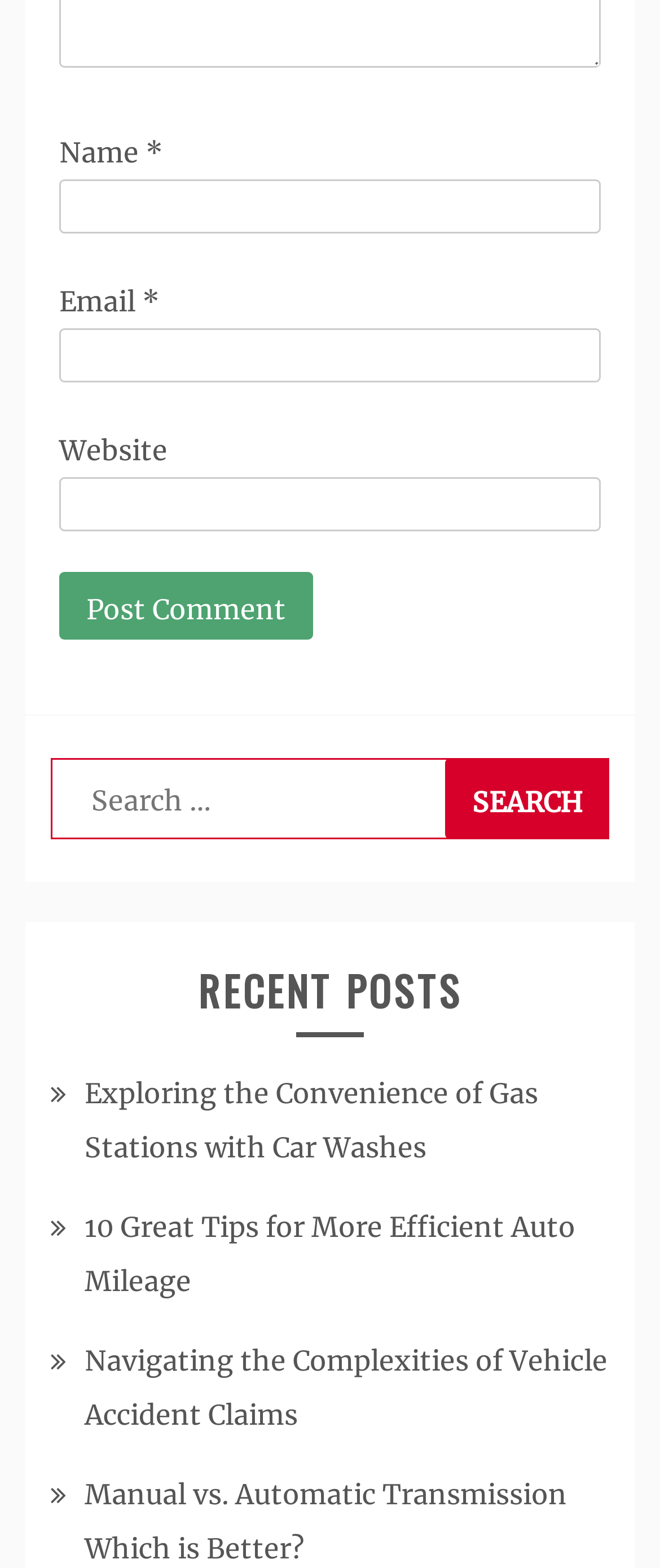Based on the element description, predict the bounding box coordinates (top-left x, top-left y, bottom-right x, bottom-right y) for the UI element in the screenshot: parent_node: Email * aria-describedby="email-notes" name="email"

[0.09, 0.209, 0.91, 0.244]